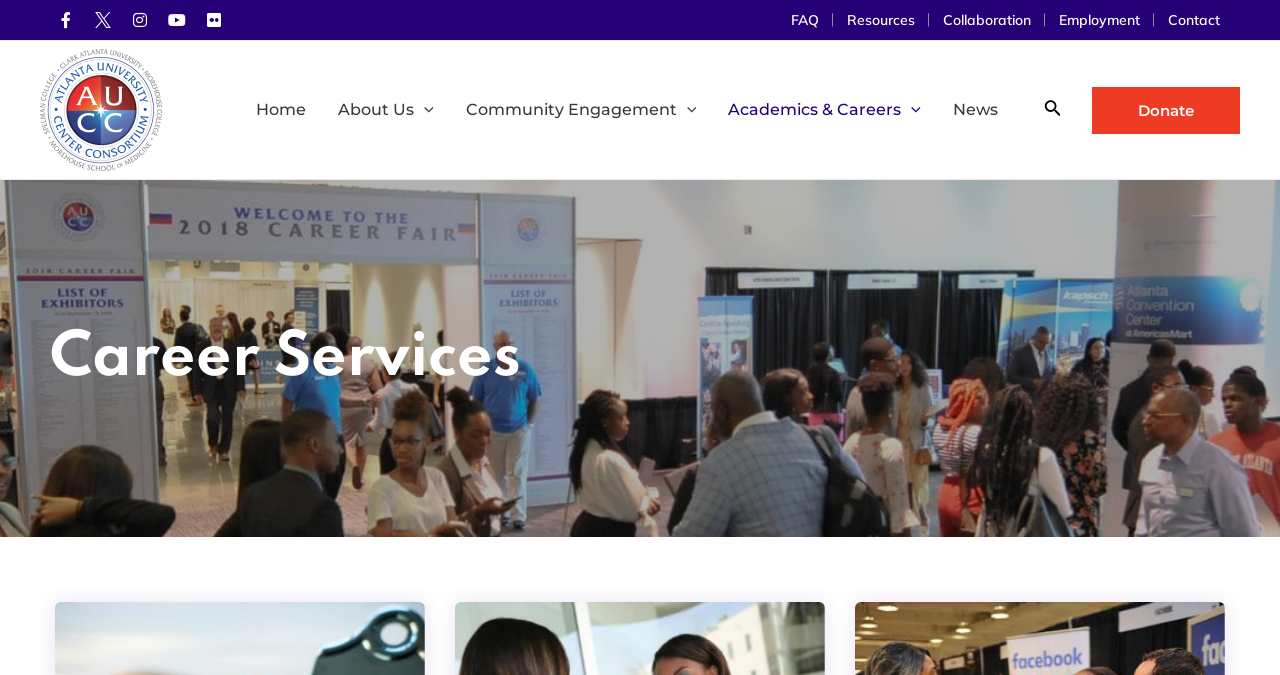What is the bounding box coordinate of the 'Search icon link'? From the image, respond with a single word or brief phrase.

[0.815, 0.148, 0.83, 0.182]